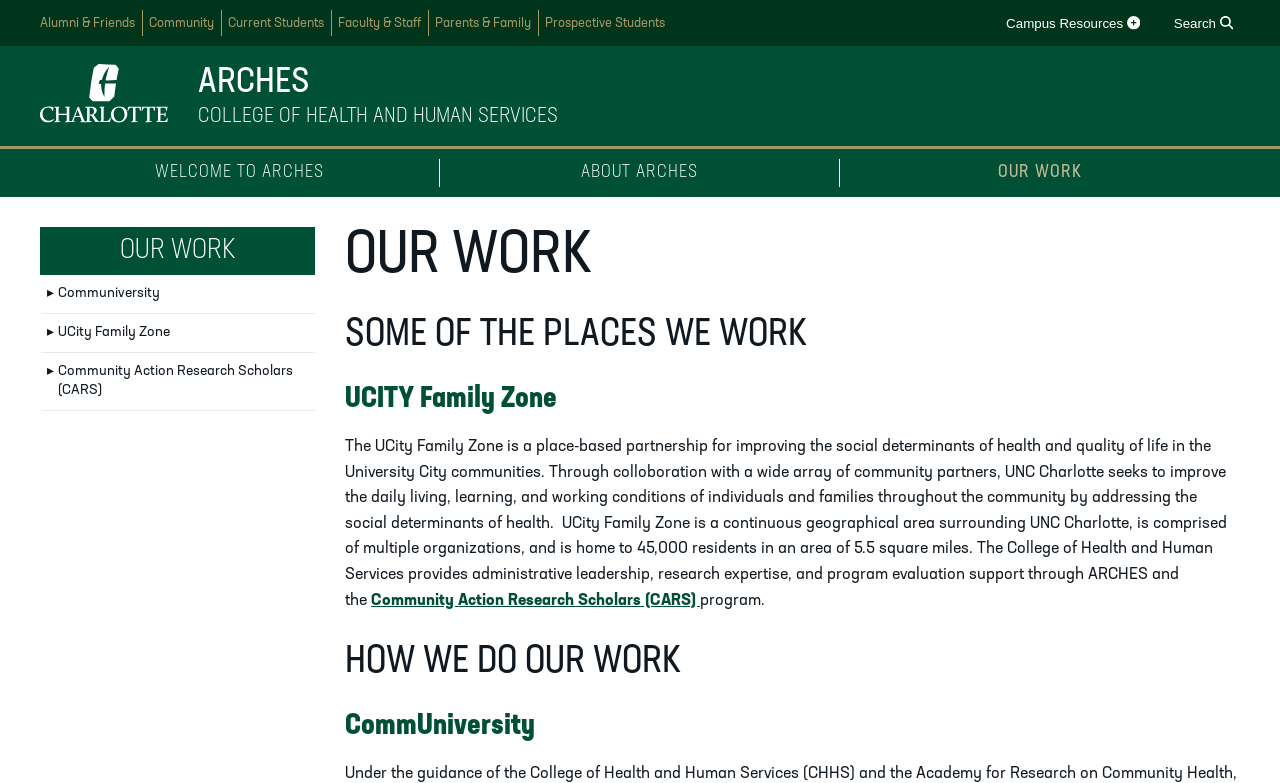Answer the question using only one word or a concise phrase: How many links are in the navigation 'Main Menu'?

5